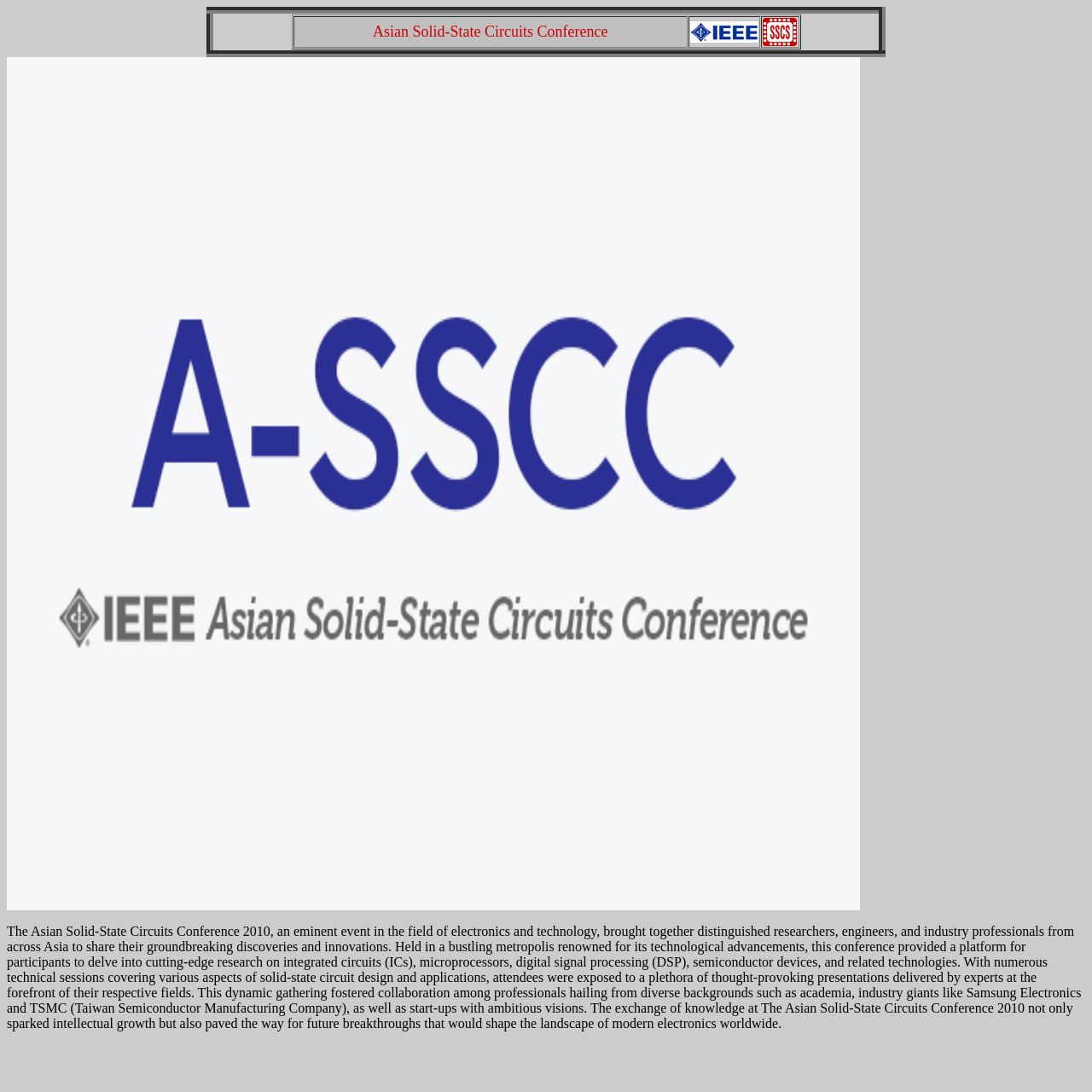Illustrate the webpage with a detailed description.

The webpage is about the Asian Solid-State Circuits Conference 2010, a prominent event in the field of electronics and technology. At the top, there is a layout table with a table cell containing a table with three grid cells. The first grid cell has the text "Asian Solid-State Circuits Conference", and the second grid cell has an image linked to another webpage. The third grid cell also has an image linked to another webpage. 

Below this table, there is a large image that spans most of the width of the webpage, taking up about three-quarters of the screen from top to bottom. 

At the bottom of the webpage, there is a block of text that summarizes the conference. The text describes the conference as a platform for researchers, engineers, and industry professionals to share their discoveries and innovations in integrated circuits, microprocessors, and related technologies. It also mentions the various technical sessions, presentations, and collaborations among professionals from academia, industry, and start-ups. The text takes up about half of the screen width and is positioned at the bottom of the webpage.